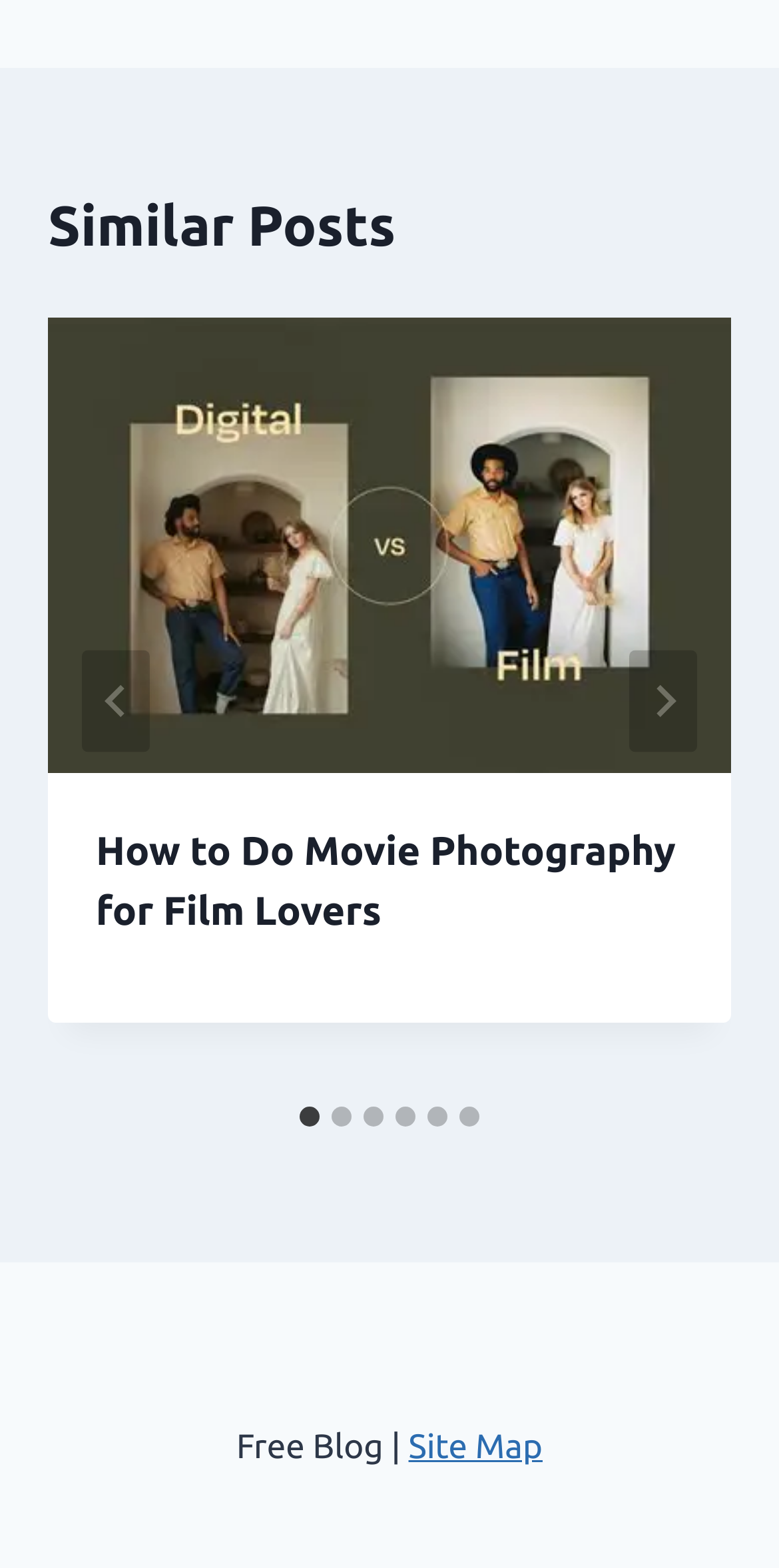Indicate the bounding box coordinates of the clickable region to achieve the following instruction: "Visit WordPress website."

None